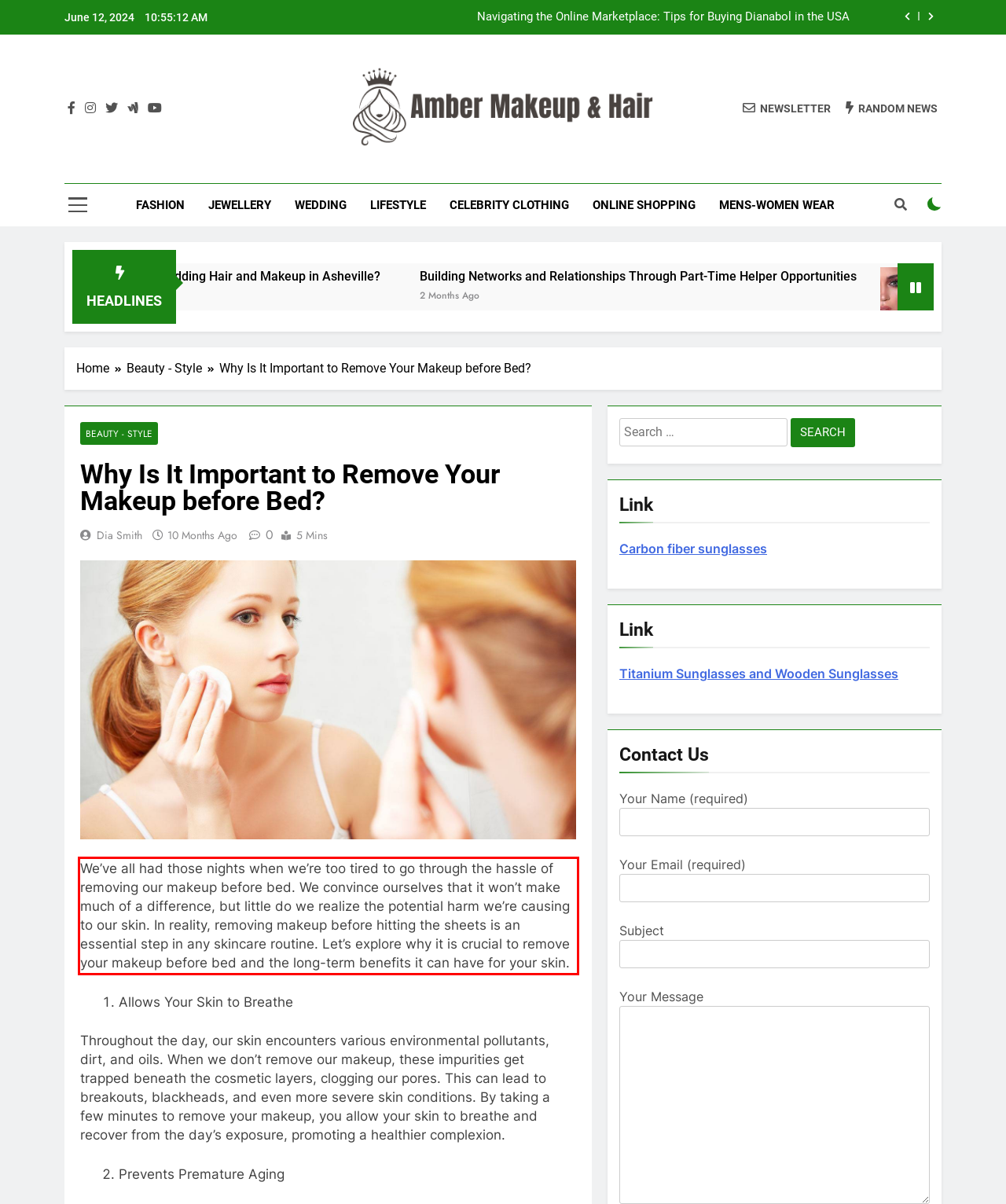You are given a screenshot of a webpage with a UI element highlighted by a red bounding box. Please perform OCR on the text content within this red bounding box.

We’ve all had those nights when we’re too tired to go through the hassle of removing our makeup before bed. We convince ourselves that it won’t make much of a difference, but little do we realize the potential harm we’re causing to our skin. In reality, removing makeup before hitting the sheets is an essential step in any skincare routine. Let’s explore why it is crucial to remove your makeup before bed and the long-term benefits it can have for your skin.